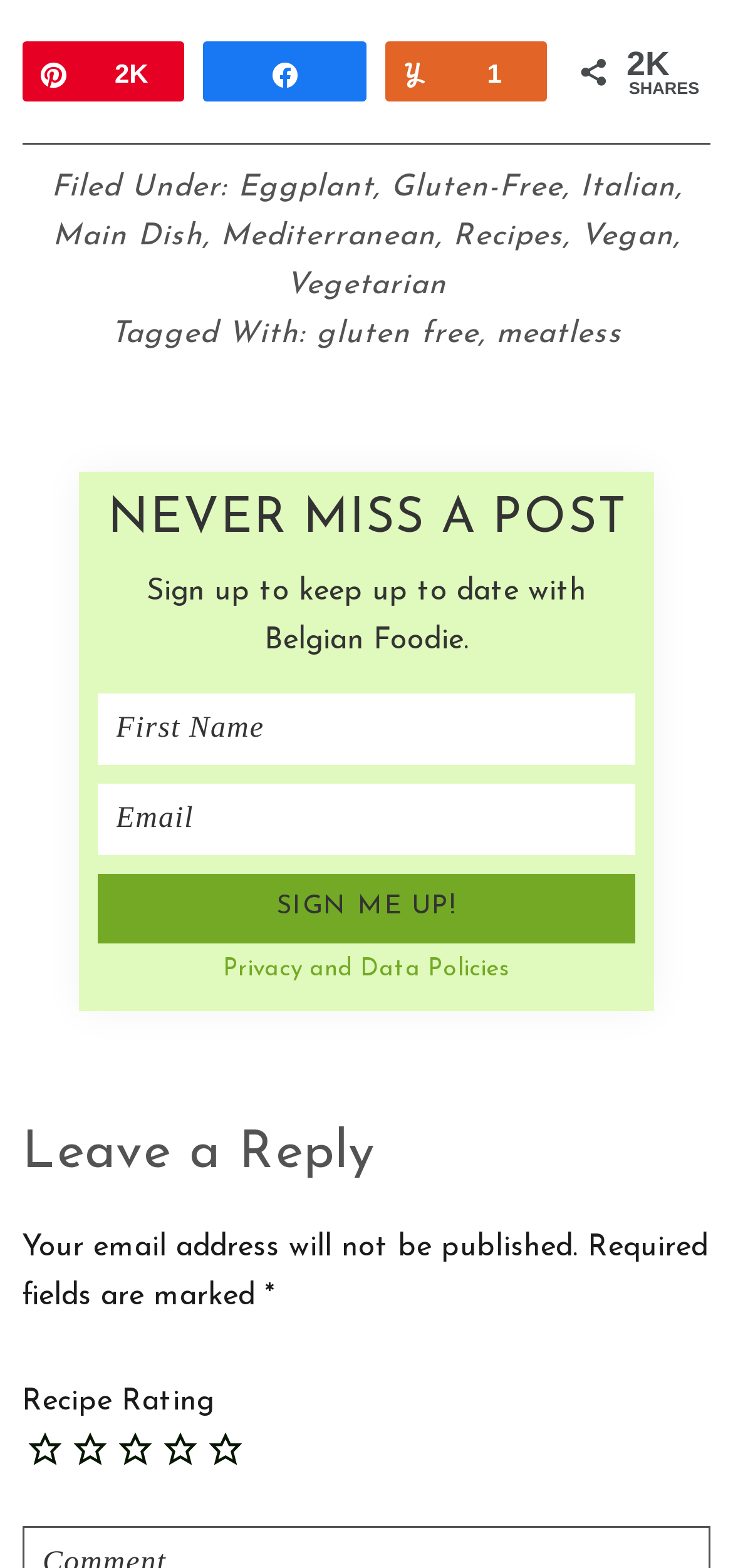How many radio buttons are in the 'Recipe Rating' group?
From the image, respond using a single word or phrase.

5